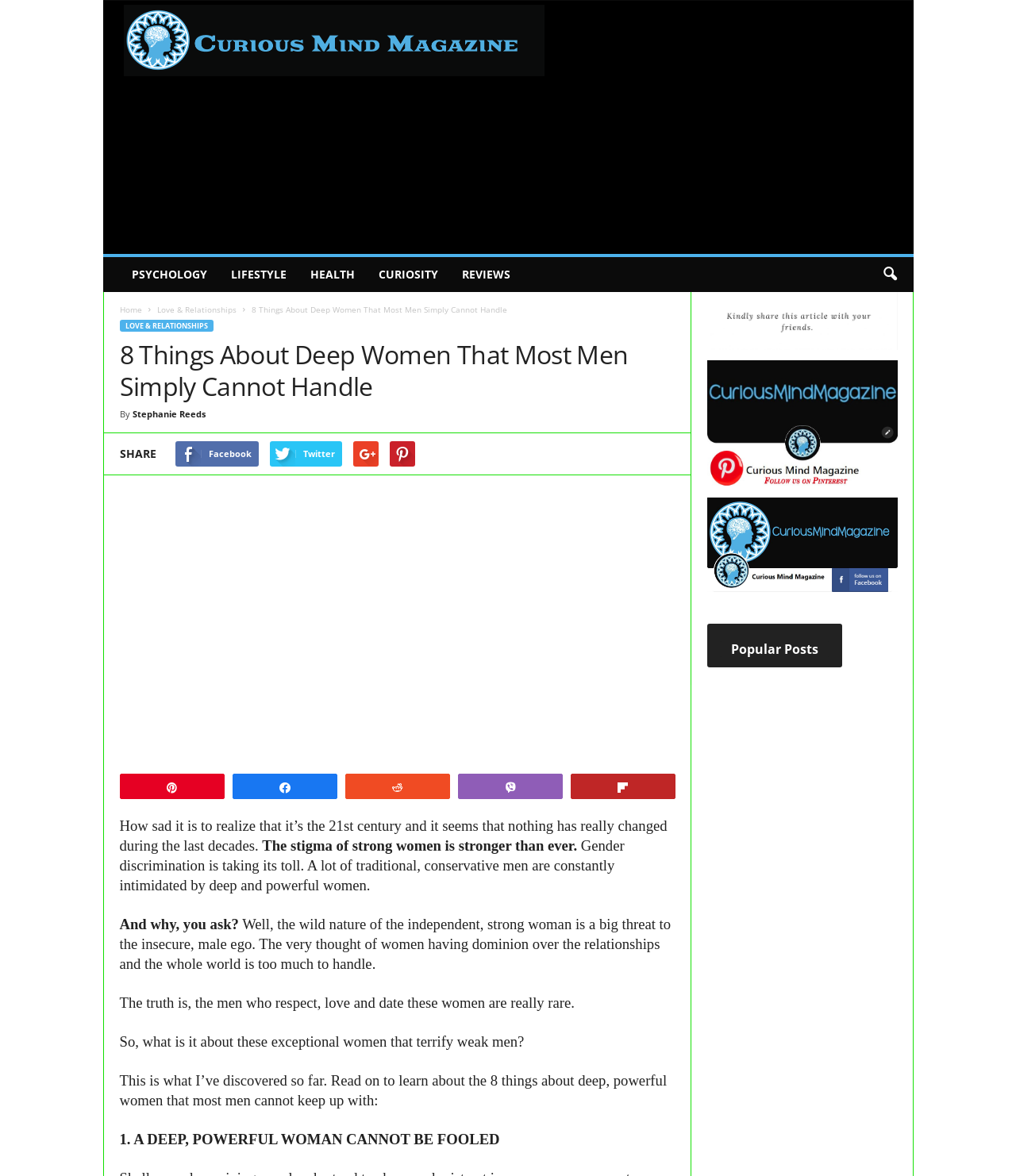Please identify the coordinates of the bounding box that should be clicked to fulfill this instruction: "View popular posts".

[0.696, 0.532, 0.829, 0.569]